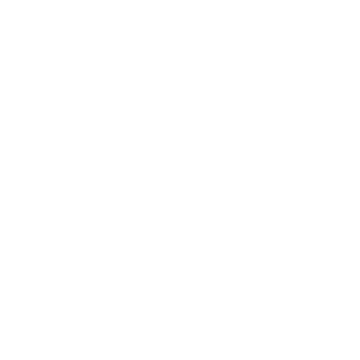Offer a detailed account of the various components present in the image.

The image depicts a detailed illustration of a 50T Soybean Oil Purifier Machine, showcasing its design and components. This machinery is essential in the oil production industry, specifically for purifying soybean oil, ensuring it meets quality standards. The accompanying information highlights the machine's relevance to oil seed processing, emphasizing its functionality and efficiency in producing high-quality oil. Additionally, the context includes details about manufacturers involved in oil production processes, providing potential clients with a glimpse into the expertise and offerings available within this industry.